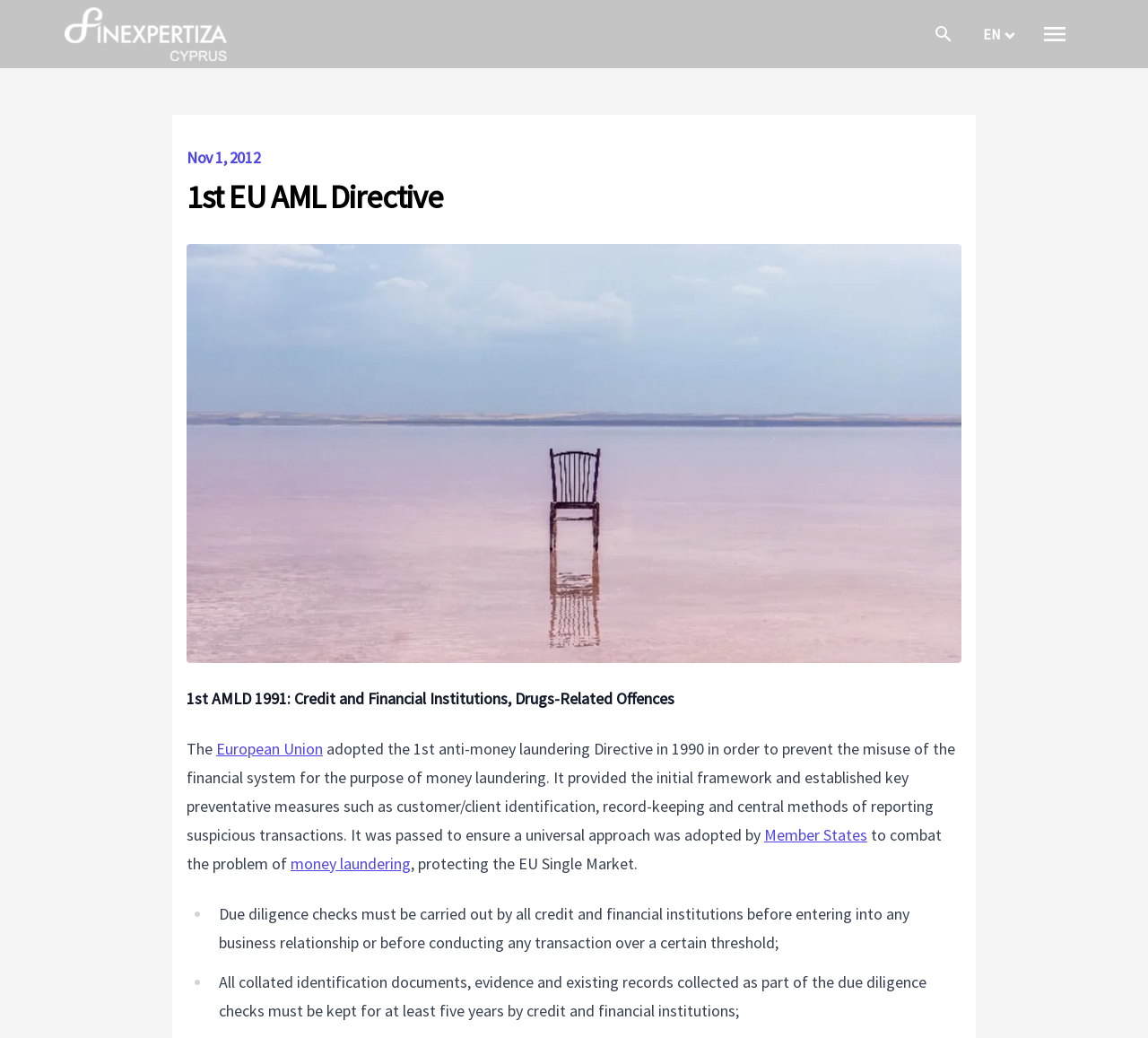What is the duration for keeping identification documents?
Provide an in-depth and detailed explanation in response to the question.

According to the text, 'All collated identification documents, evidence and existing records collected as part of the due diligence checks must be kept for at least five years by credit and financial institutions;'